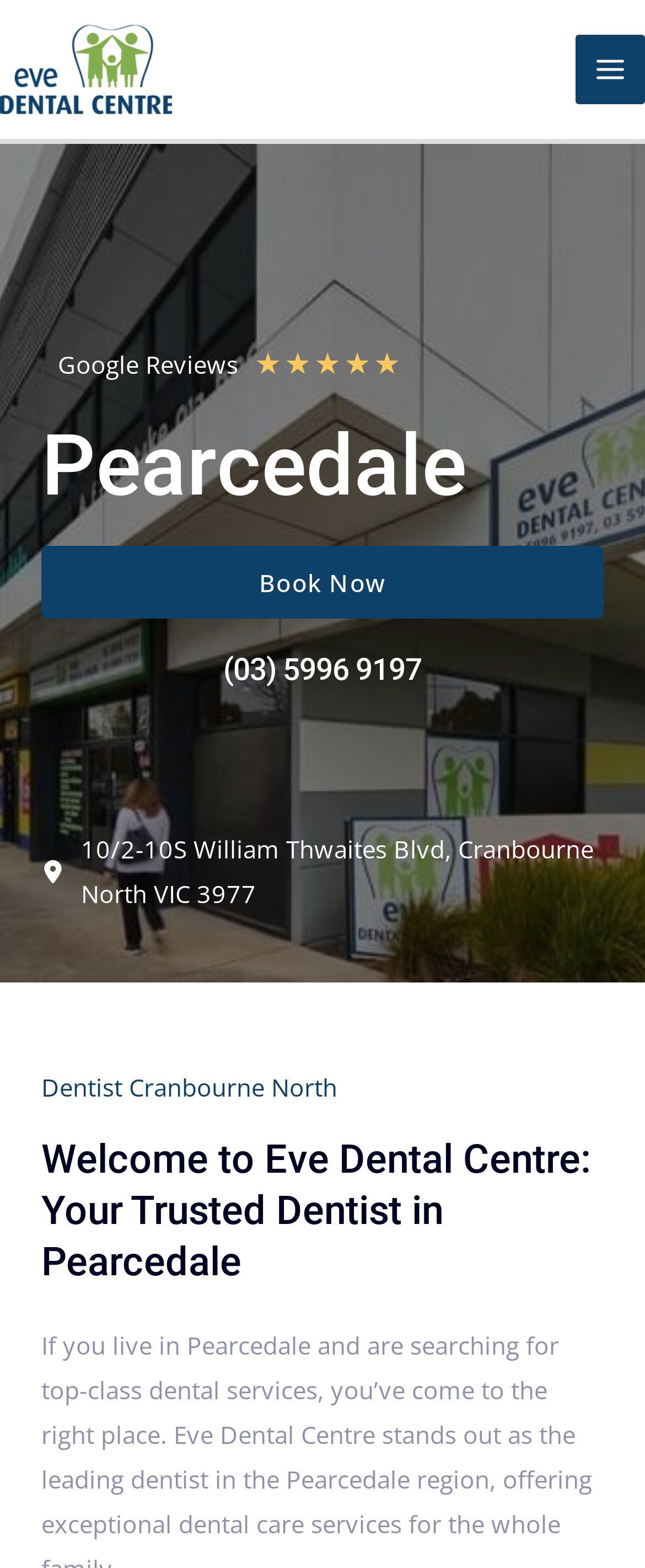Find the bounding box of the UI element described as: "aria-label="Infobox Link"". The bounding box coordinates should be given as four float values between 0 and 1, i.e., [left, top, right, bottom].

[0.79, 0.022, 0.841, 0.066]